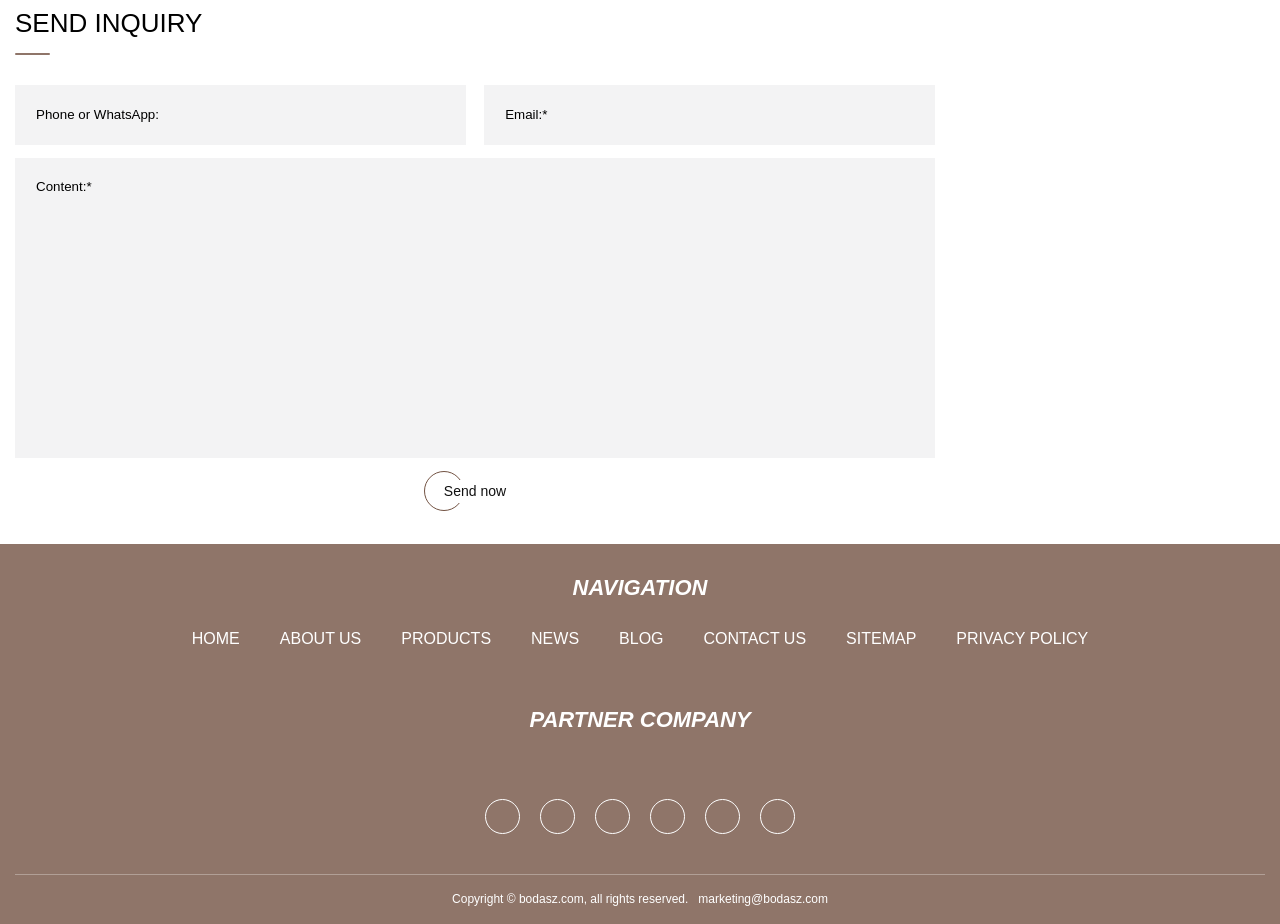Respond to the following question using a concise word or phrase: 
What is the company's copyright information?

Copyright © bodasz.com